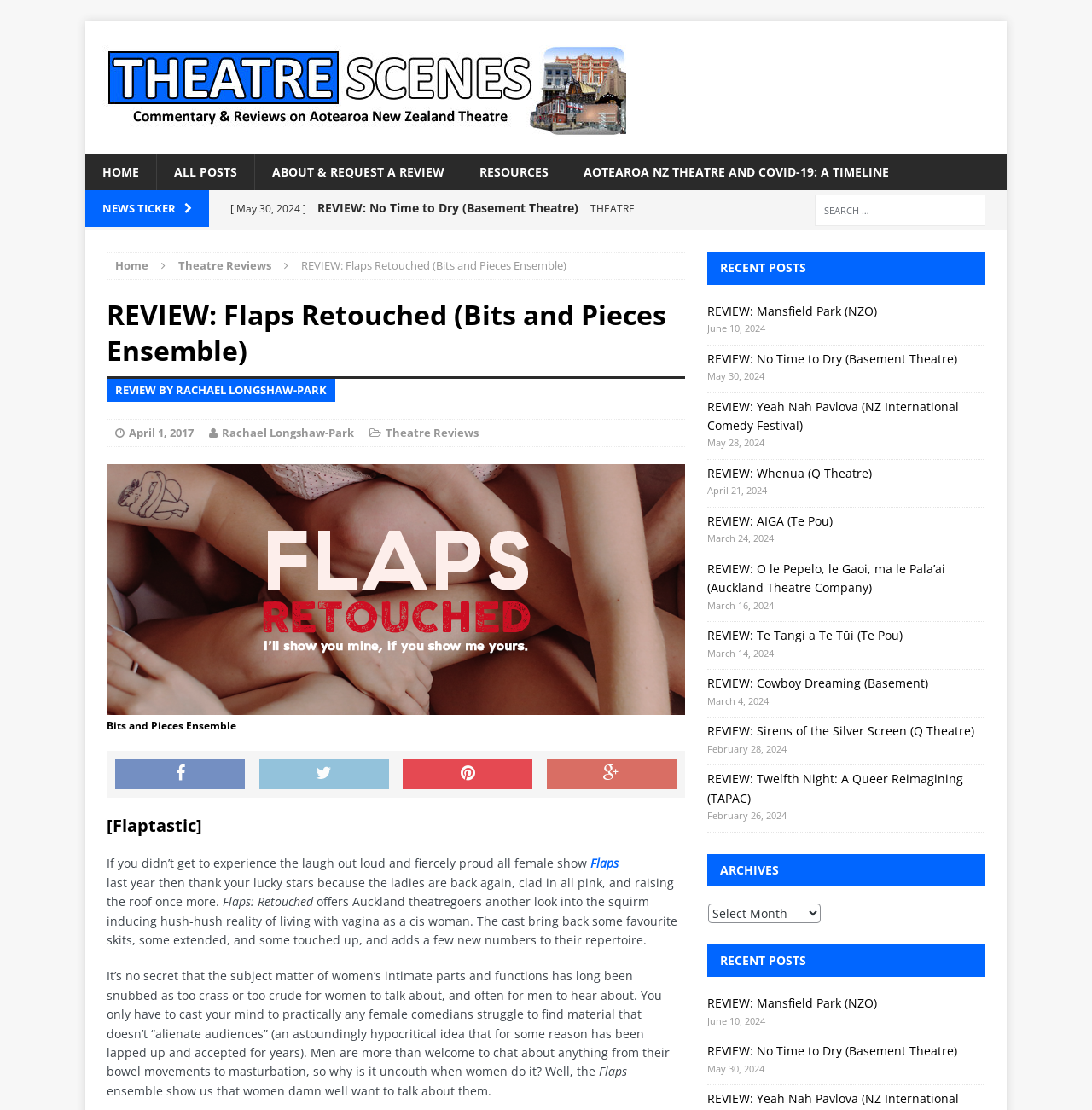What is the name of the theatre review website?
Your answer should be a single word or phrase derived from the screenshot.

Theatre Scenes